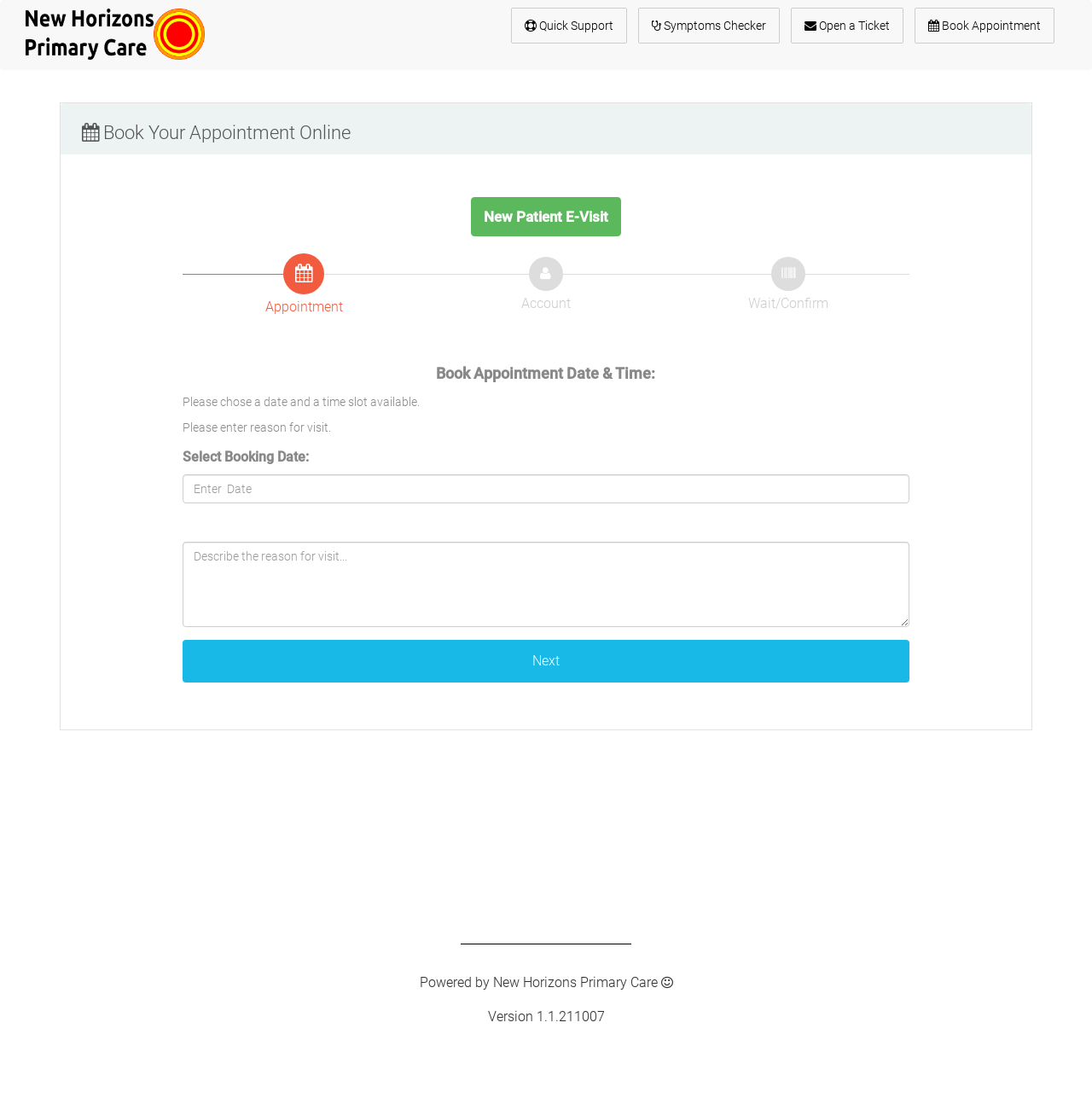Specify the bounding box coordinates (top-left x, top-left y, bottom-right x, bottom-right y) of the UI element in the screenshot that matches this description: alt="New Horizons Primary Care PC."

[0.023, 0.023, 0.188, 0.037]